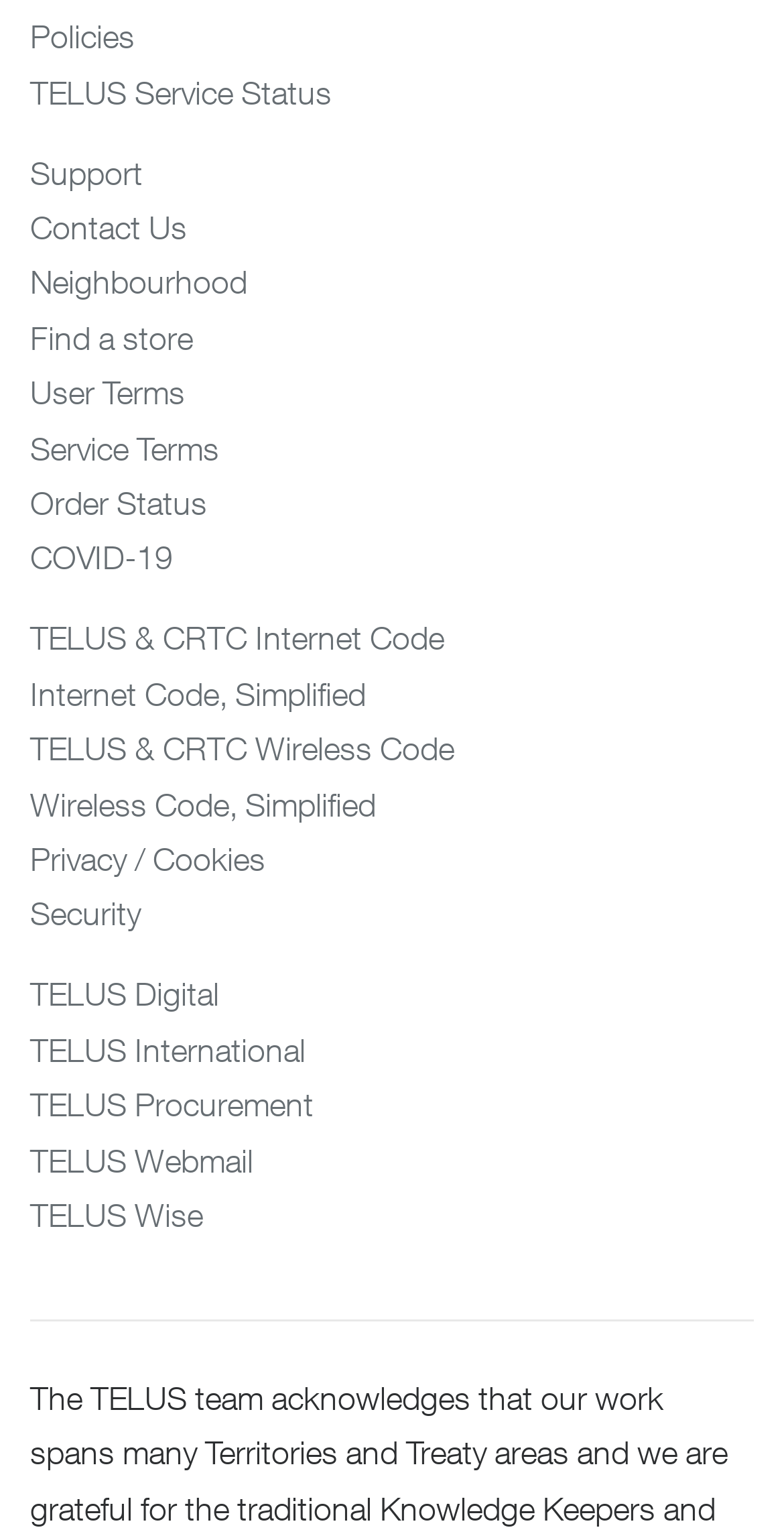Pinpoint the bounding box coordinates of the clickable element needed to complete the instruction: "Contact Us". The coordinates should be provided as four float numbers between 0 and 1: [left, top, right, bottom].

[0.038, 0.136, 0.238, 0.159]